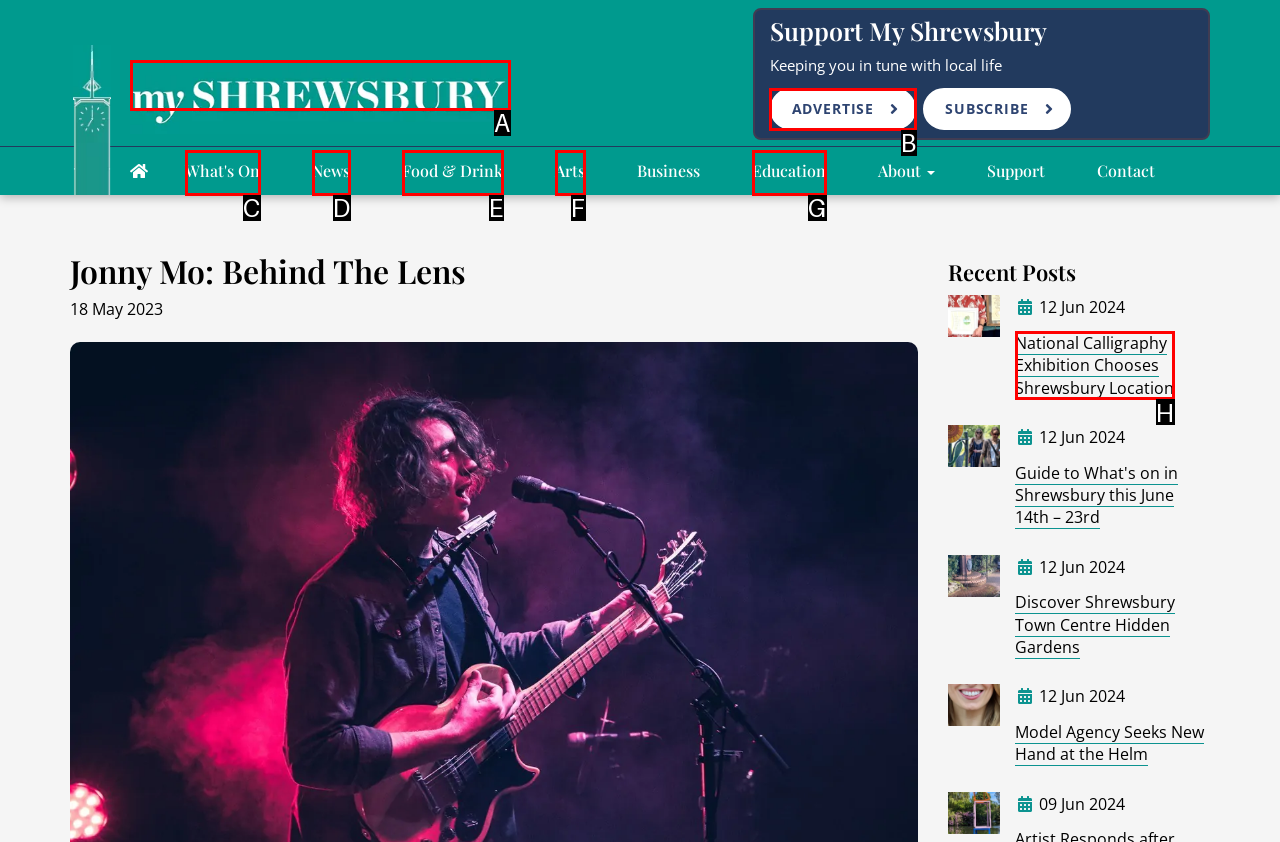Determine which option fits the following description: alt="My Shrewsbury"
Answer with the corresponding option's letter directly.

A